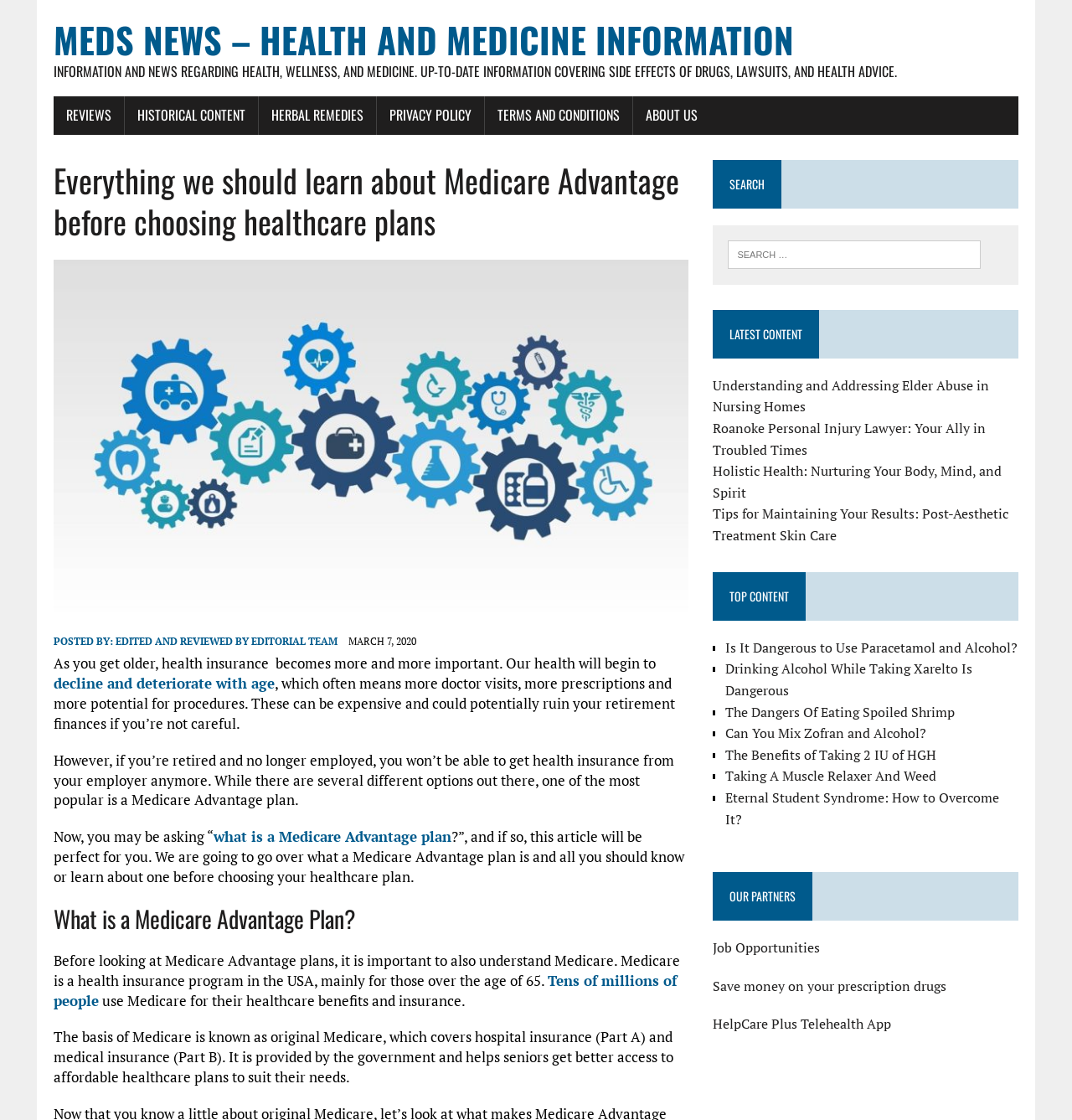What is the main heading displayed on the webpage? Please provide the text.

Everything we should learn about Medicare Advantage before choosing healthcare plans